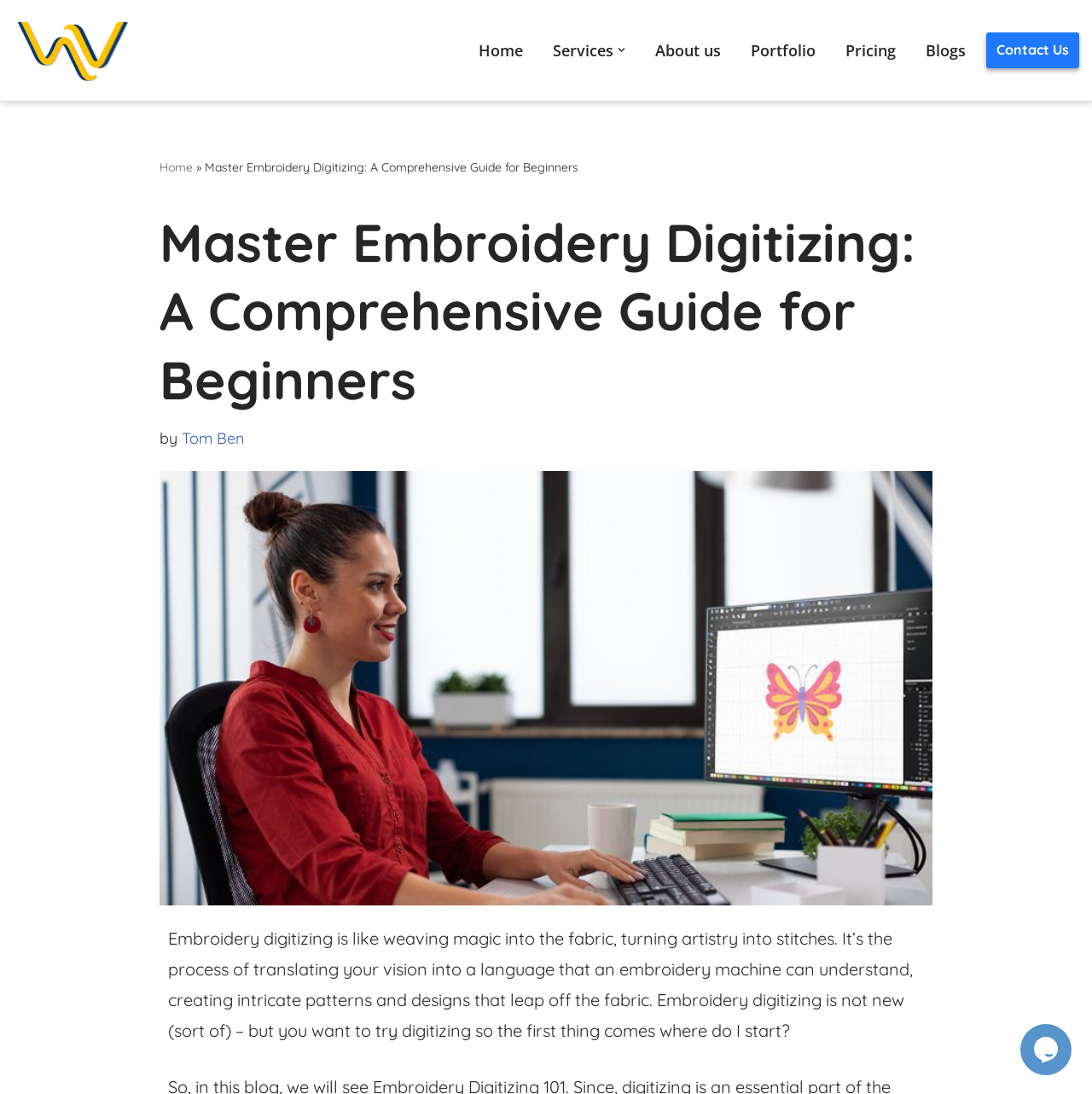Please respond to the question with a concise word or phrase:
Who wrote the guide?

Tom Ben